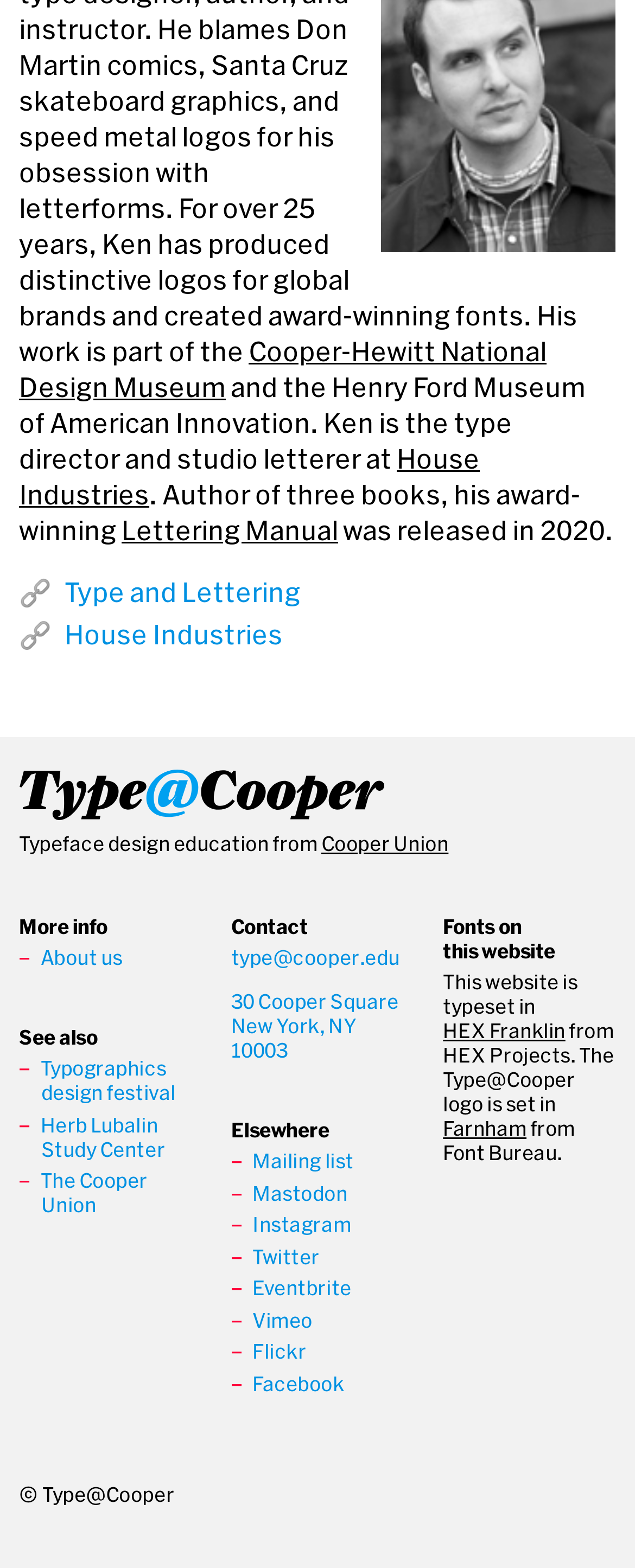Show the bounding box coordinates for the HTML element described as: "Type and Lettering".

[0.102, 0.368, 0.474, 0.387]